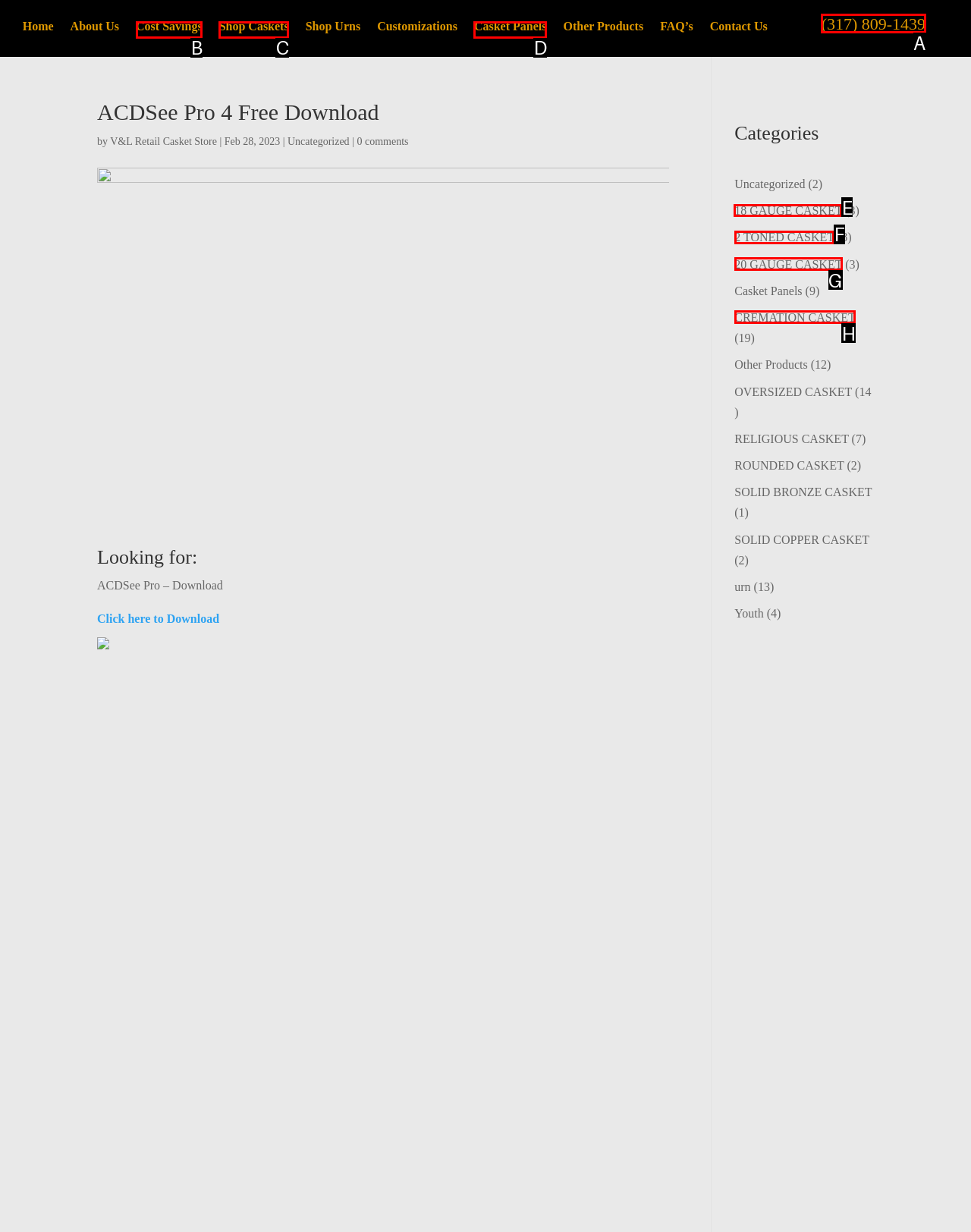Which option should be clicked to execute the following task: Browse 18 GAUGE CASKET? Respond with the letter of the selected option.

E